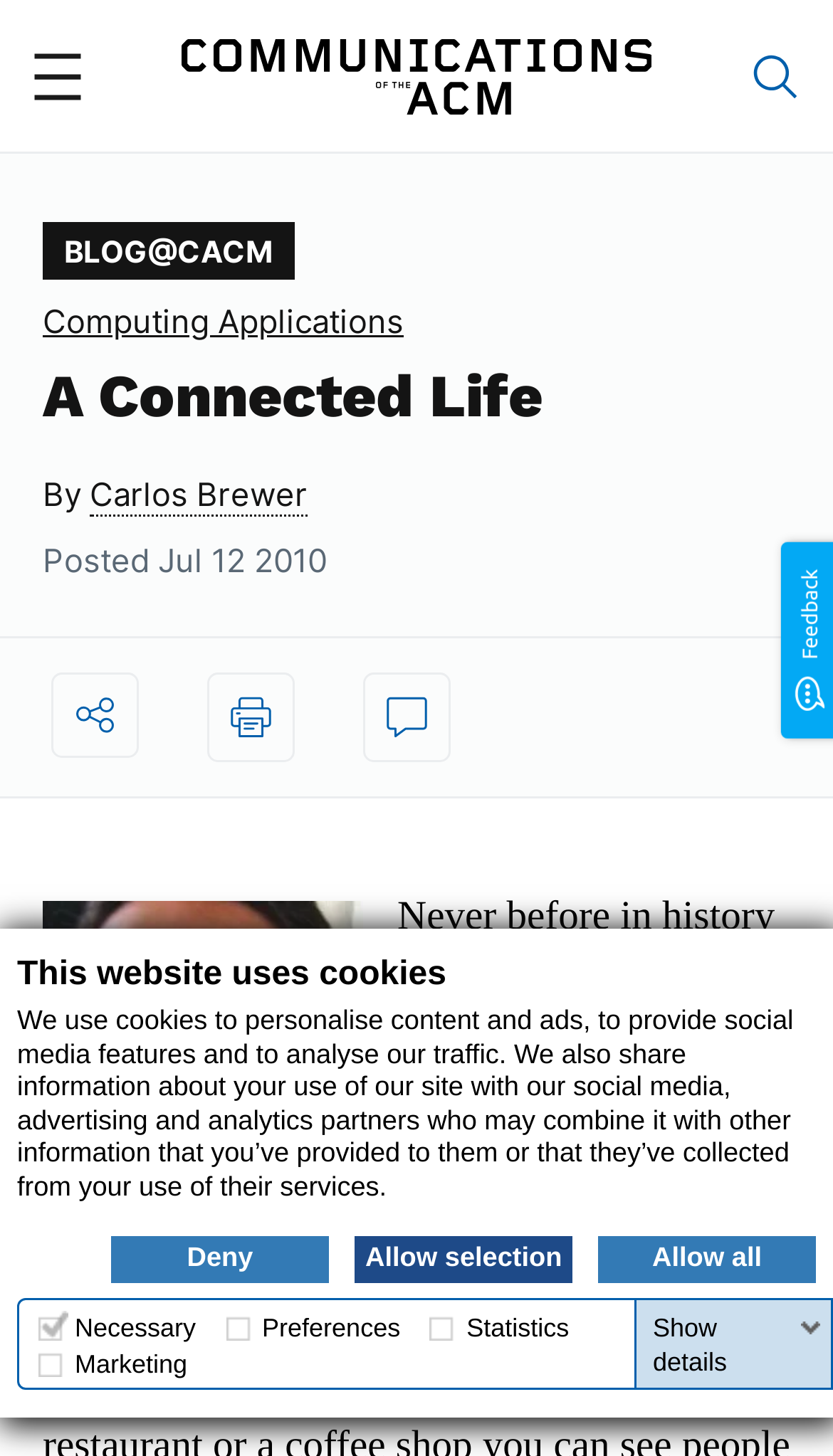Identify the bounding box for the element characterized by the following description: "parent_node: Search aria-label="Main Menu"".

[0.041, 0.036, 0.097, 0.068]